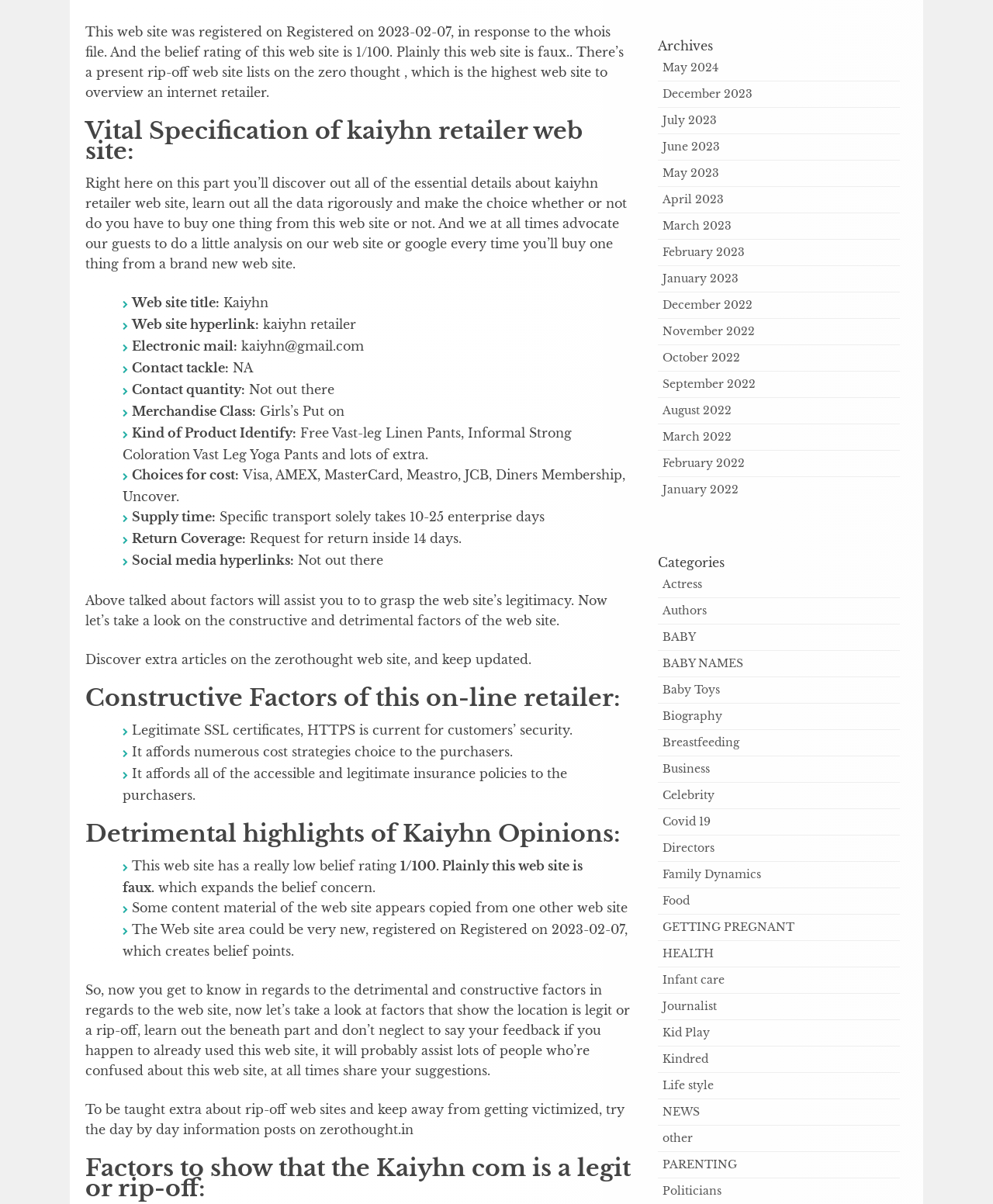Identify the bounding box for the described UI element. Provide the coordinates in (top-left x, top-left y, bottom-right x, bottom-right y) format with values ranging from 0 to 1: Baby Toys

[0.667, 0.567, 0.725, 0.579]